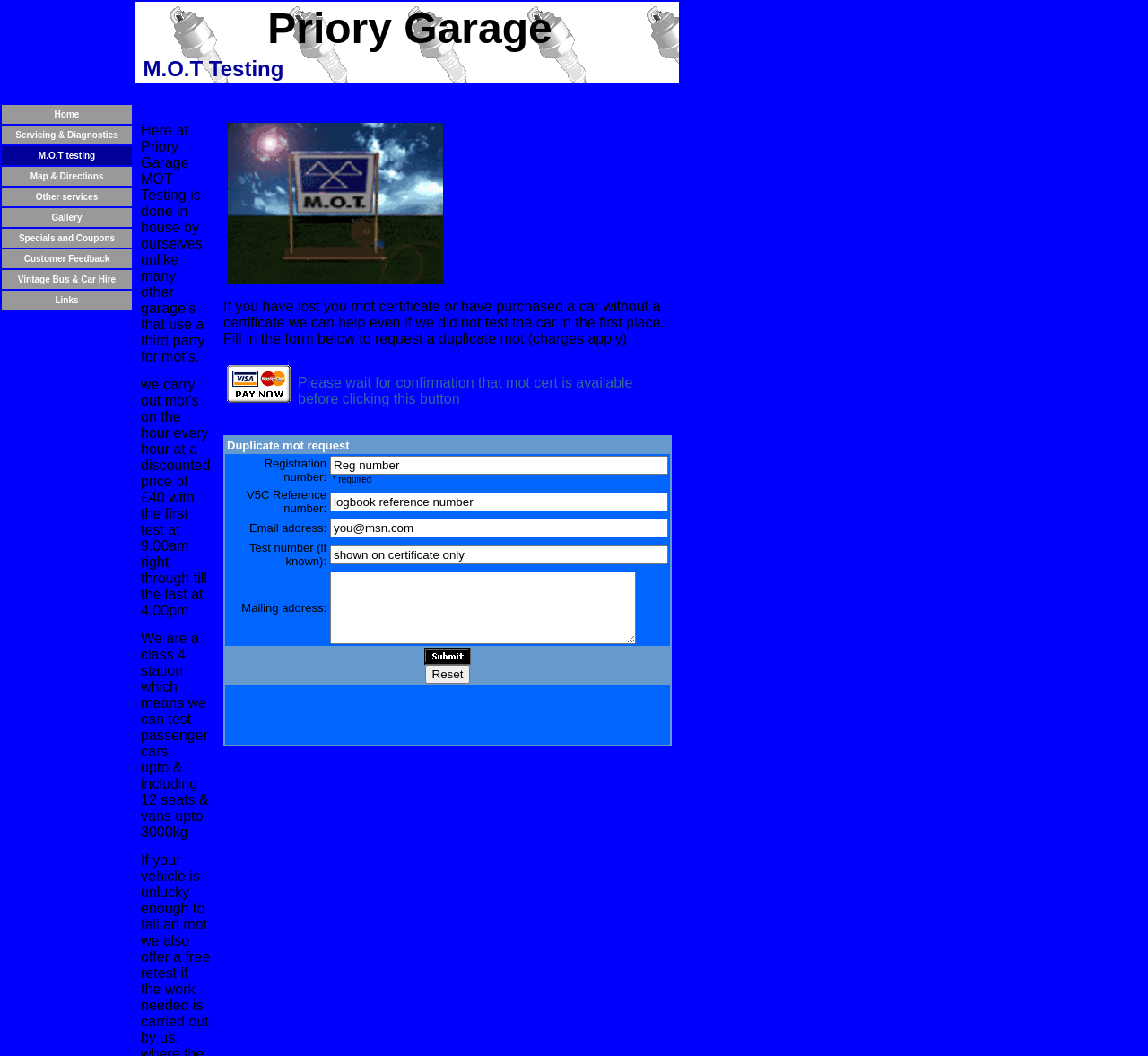Identify the bounding box coordinates of the clickable region to carry out the given instruction: "Click on the 'Home' link".

[0.047, 0.099, 0.069, 0.114]